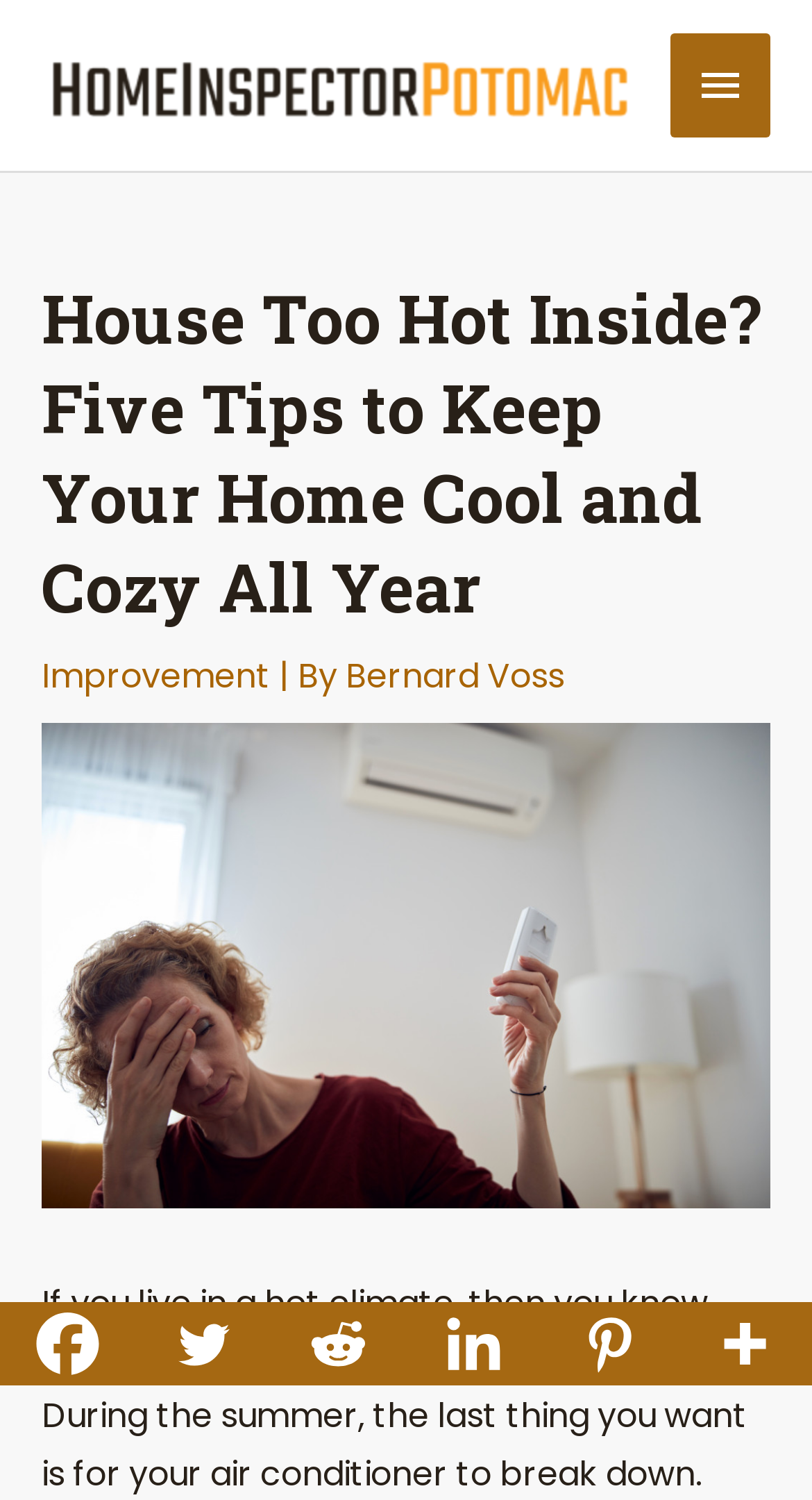Identify the bounding box coordinates for the region of the element that should be clicked to carry out the instruction: "View more social media options". The bounding box coordinates should be four float numbers between 0 and 1, i.e., [left, top, right, bottom].

[0.833, 0.868, 1.0, 0.924]